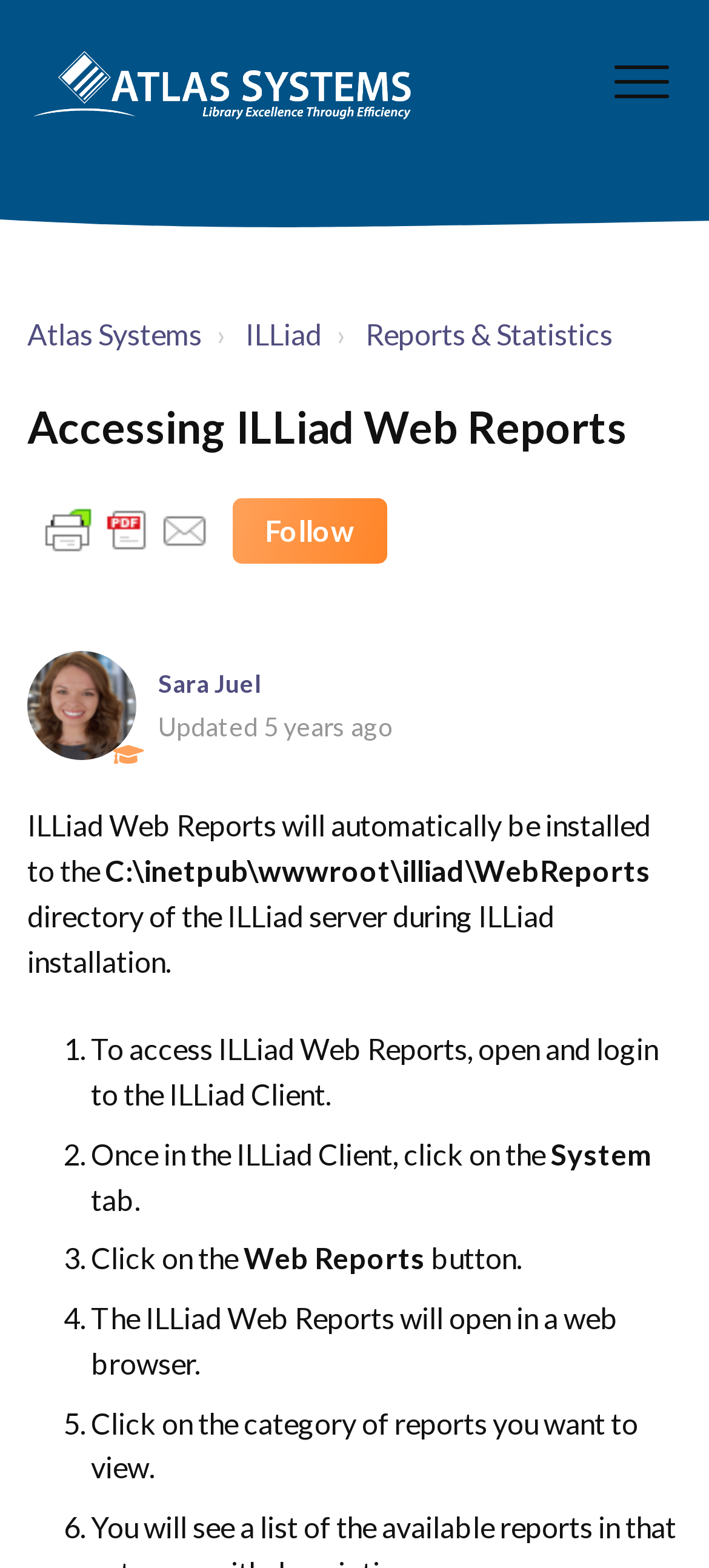Please identify the bounding box coordinates for the region that you need to click to follow this instruction: "Click the Atlas Systems link".

[0.038, 0.202, 0.285, 0.224]